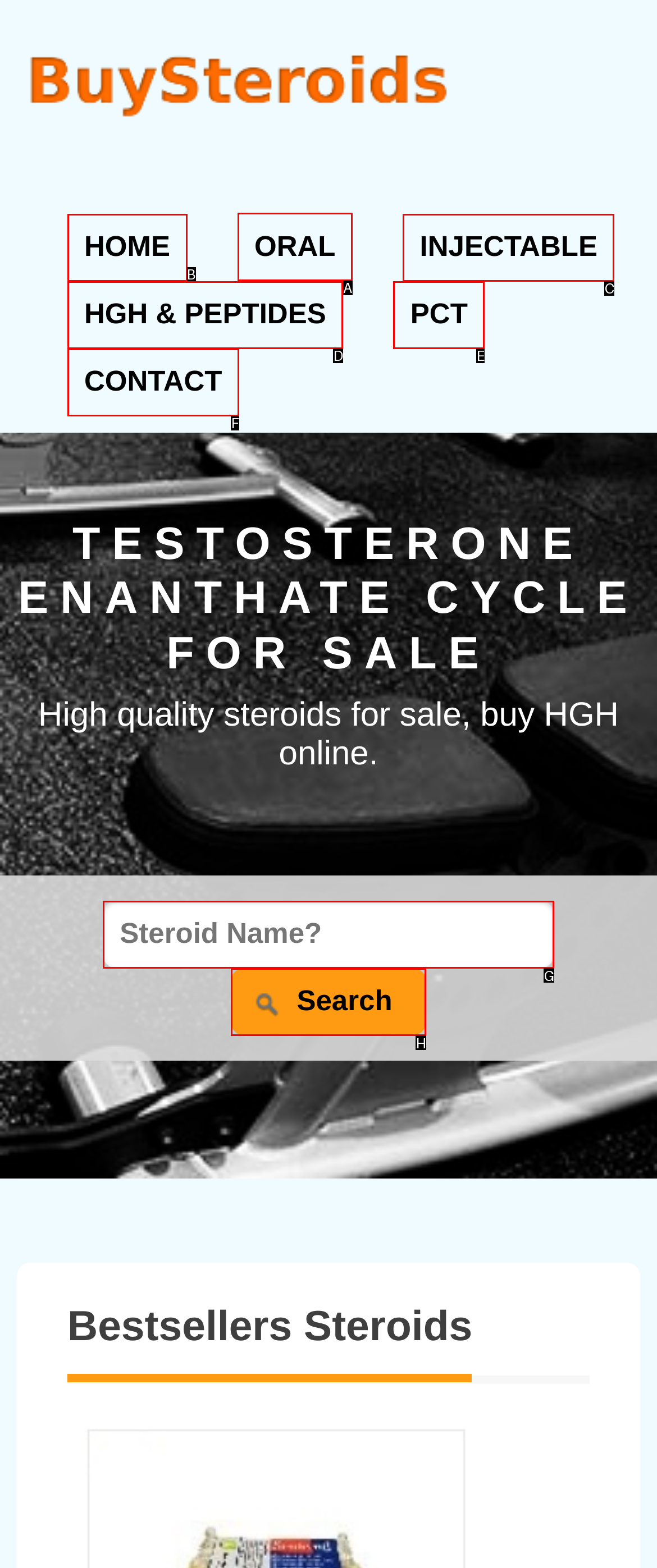Identify the correct option to click in order to accomplish the task: Go to the ORAL page Provide your answer with the letter of the selected choice.

A